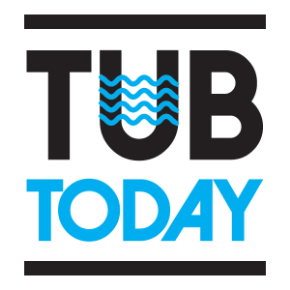Respond to the question below with a single word or phrase:
What does the stylized wavy line on the 'U' represent?

Water